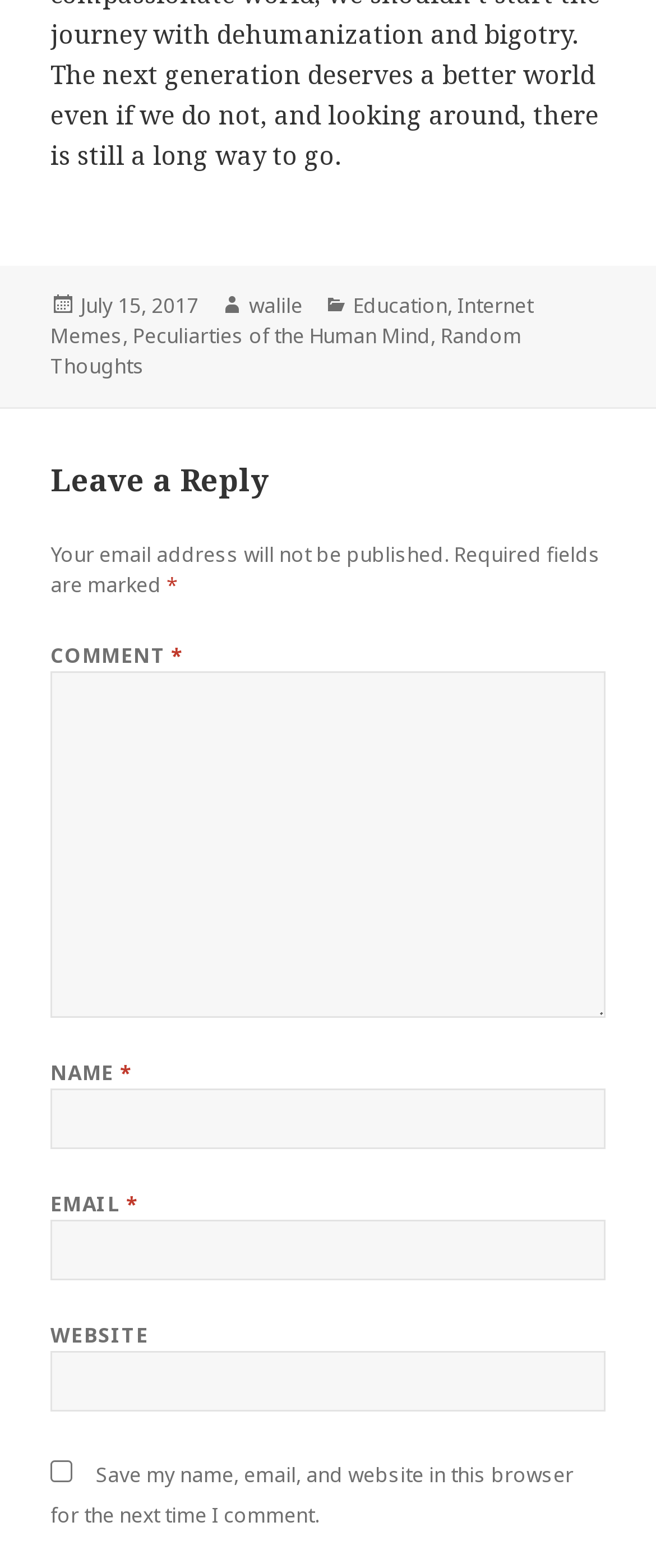Answer the question with a brief word or phrase:
What is the date of the post?

July 15, 2017